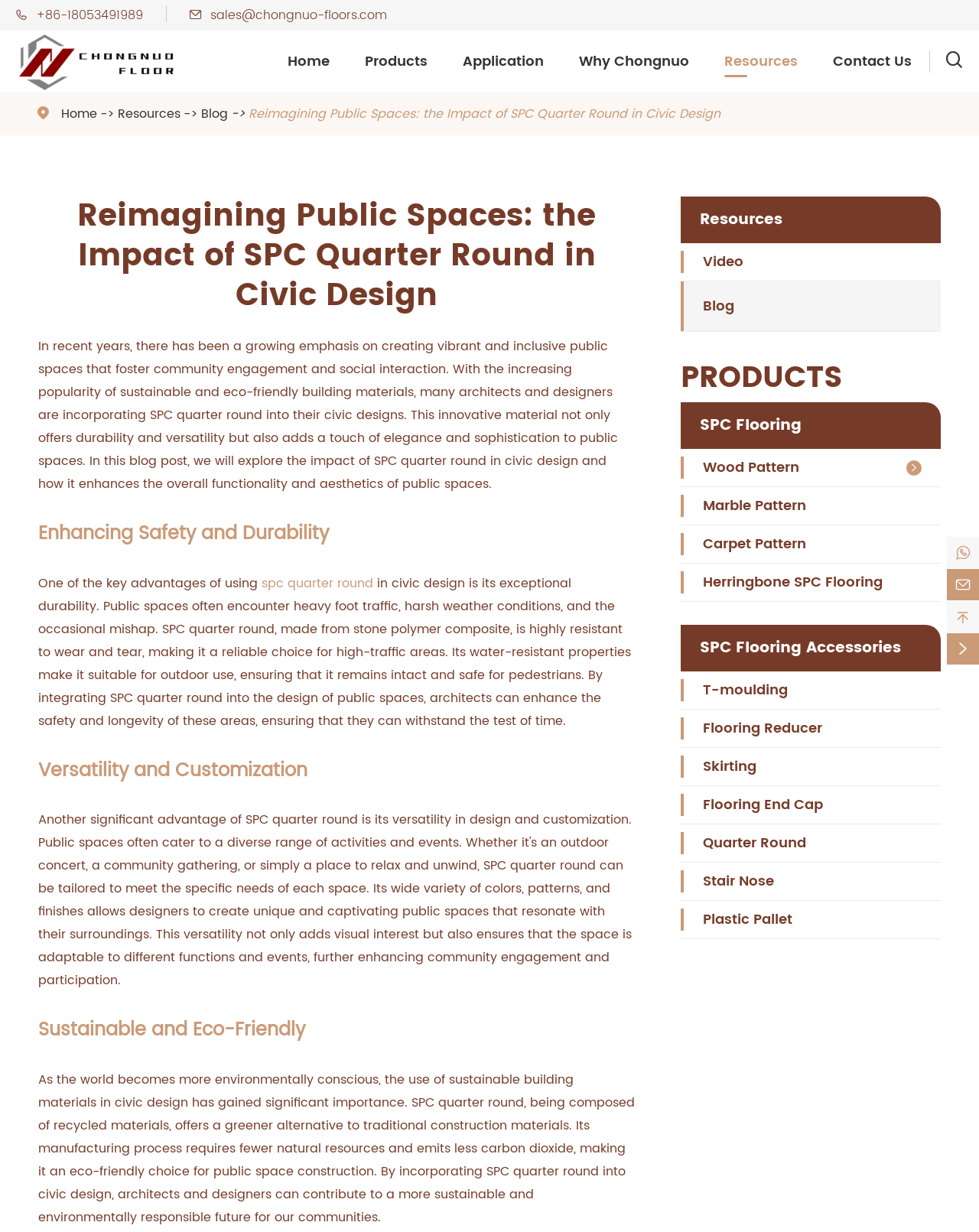Bounding box coordinates are specified in the format (top-left x, top-left y, bottom-right x, bottom-right y). All values are floating point numbers bounded between 0 and 1. Please provide the bounding box coordinate of the region this sentence describes: spc quarter round

[0.267, 0.465, 0.381, 0.481]